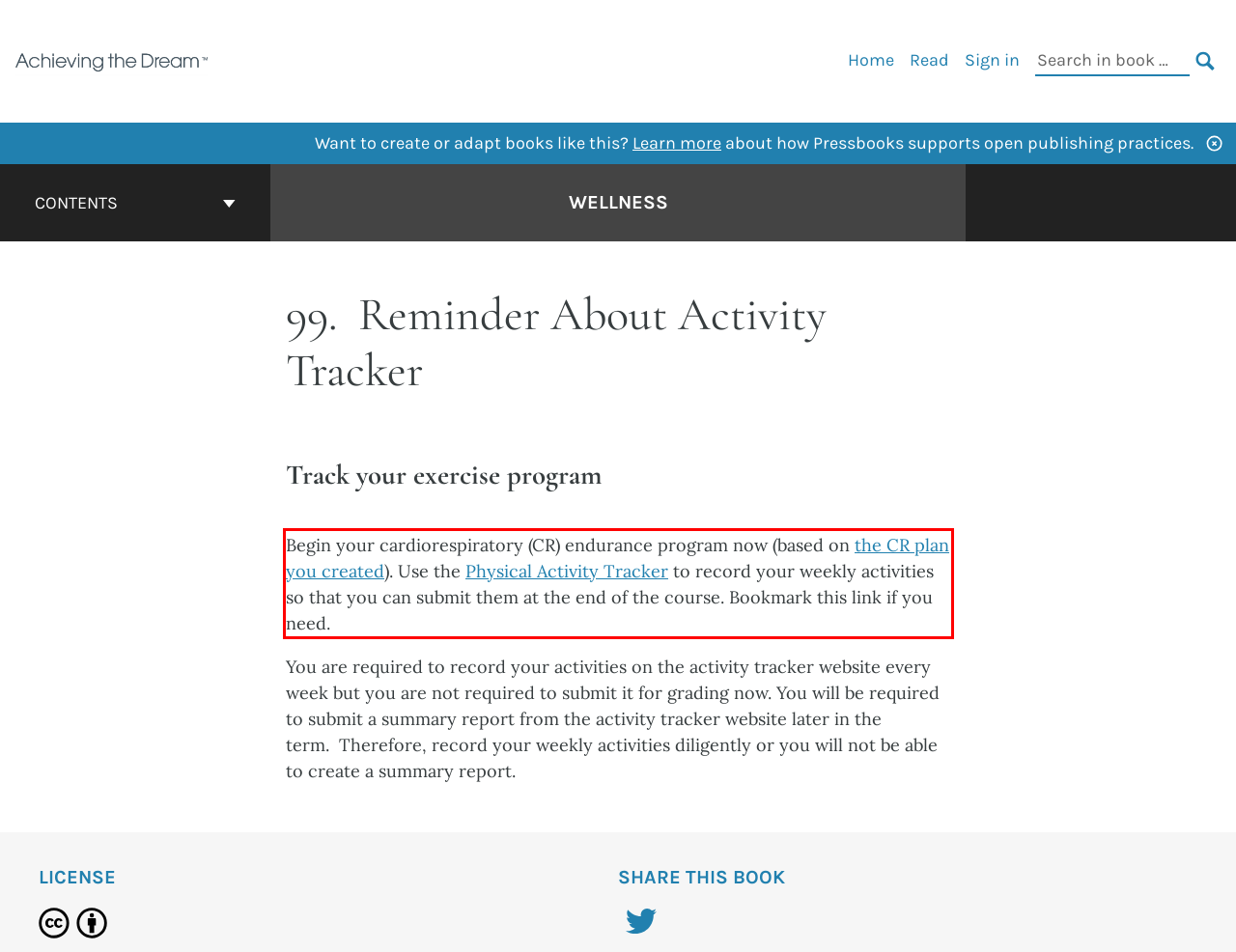Using the provided screenshot, read and generate the text content within the red-bordered area.

Begin your cardiorespiratory (CR) endurance program now (based on the CR plan you created). Use the Physical Activity Tracker to record your weekly activities so that you can submit them at the end of the course. Bookmark this link if you need.